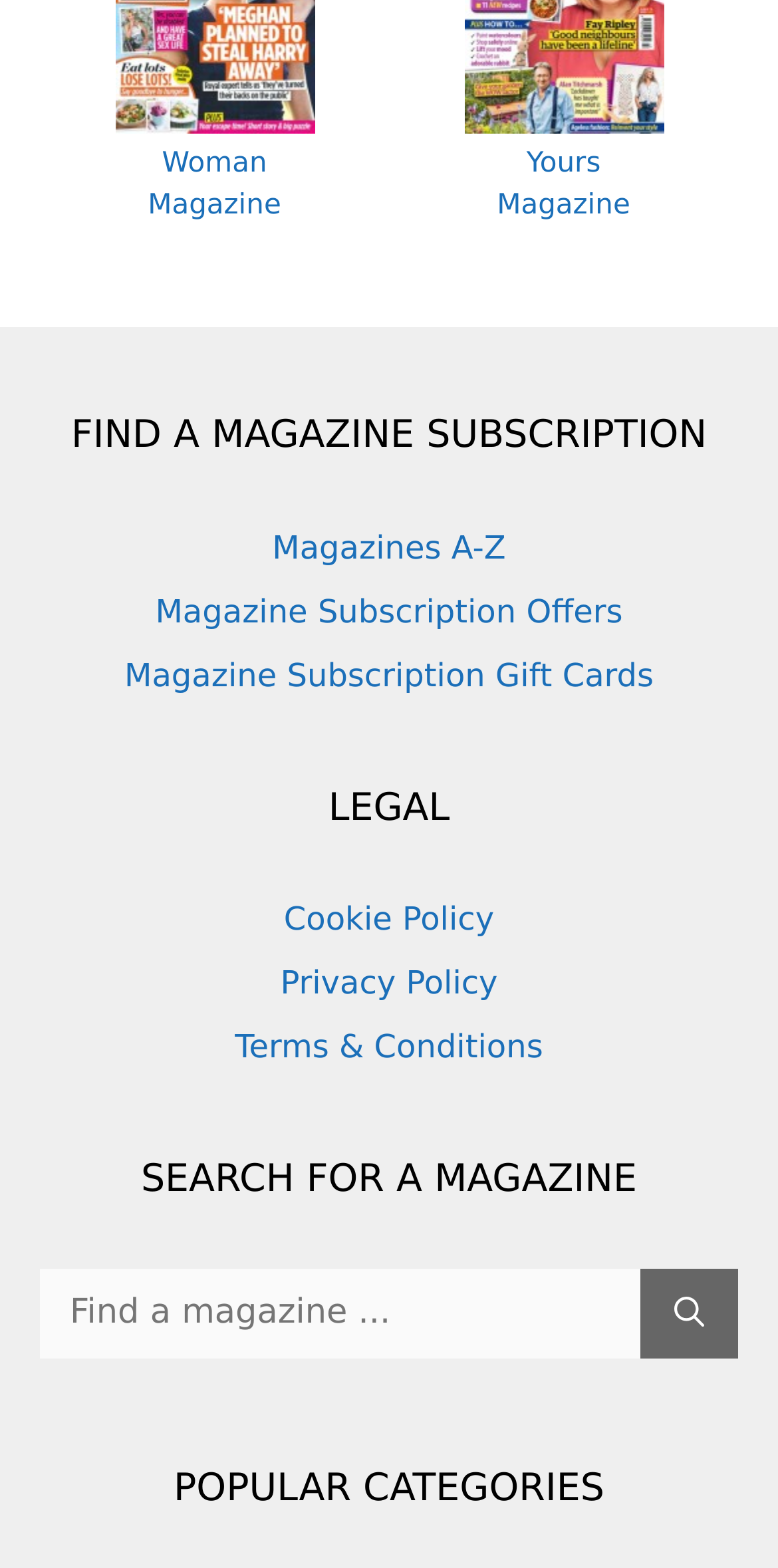Please specify the bounding box coordinates of the clickable section necessary to execute the following command: "Read terms and conditions".

[0.302, 0.655, 0.698, 0.679]